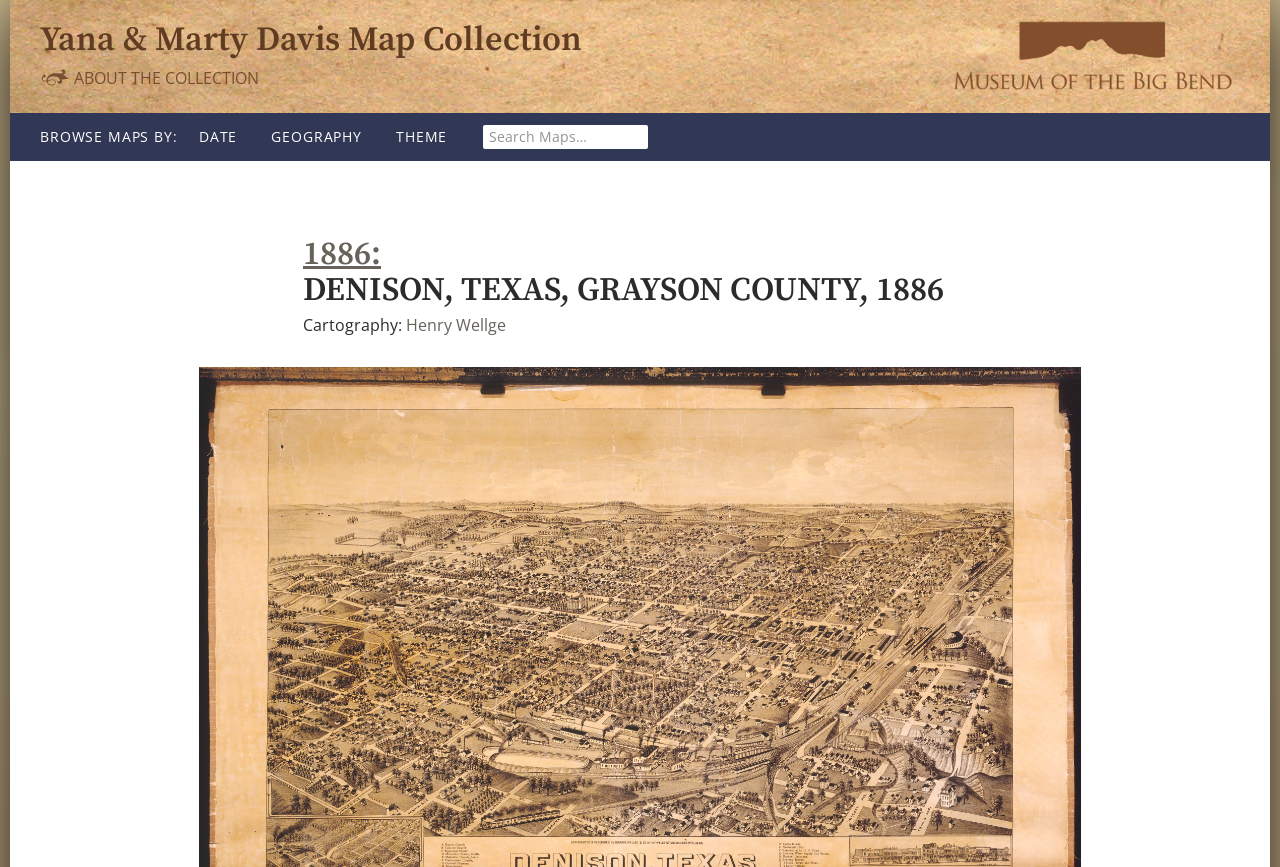Please answer the following question using a single word or phrase: 
What is the location of the map being displayed?

Denison, Texas, Grayson County